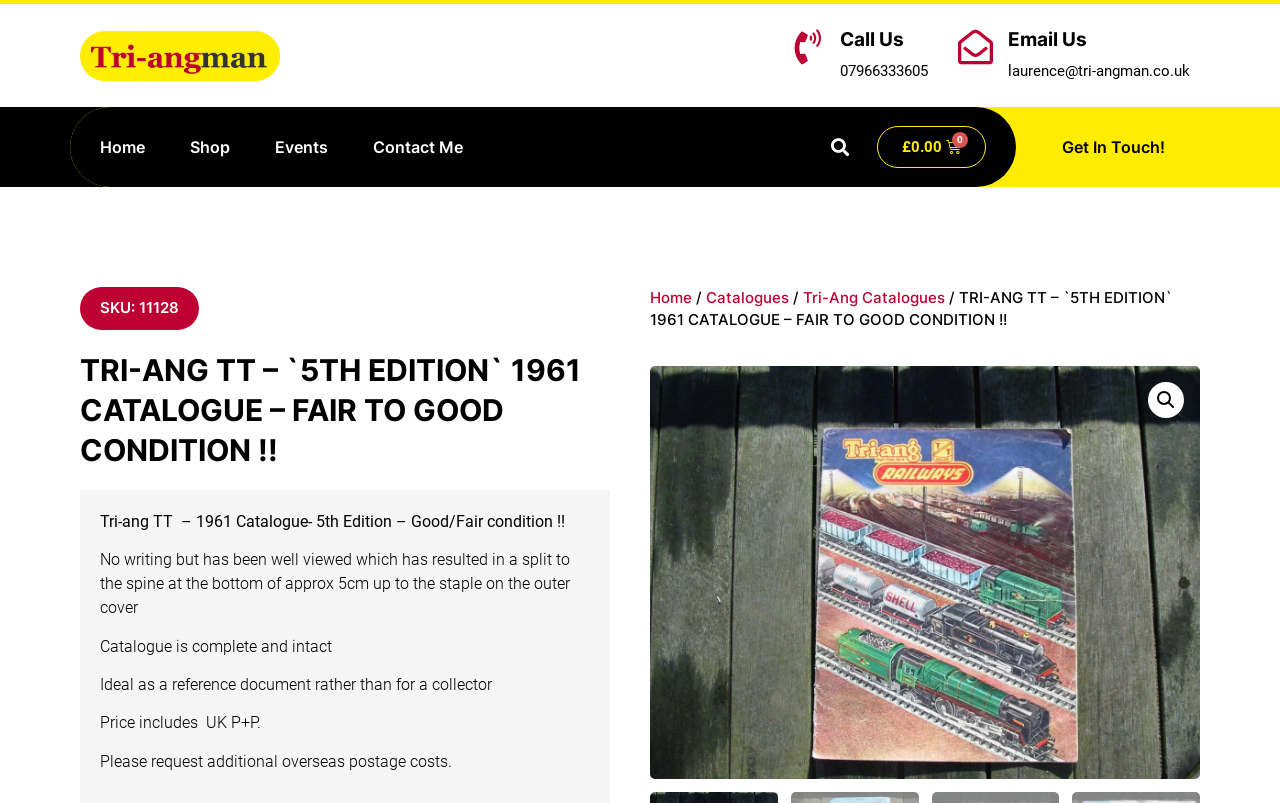Give a one-word or phrase response to the following question: What is the condition of the catalogue?

Fair to Good